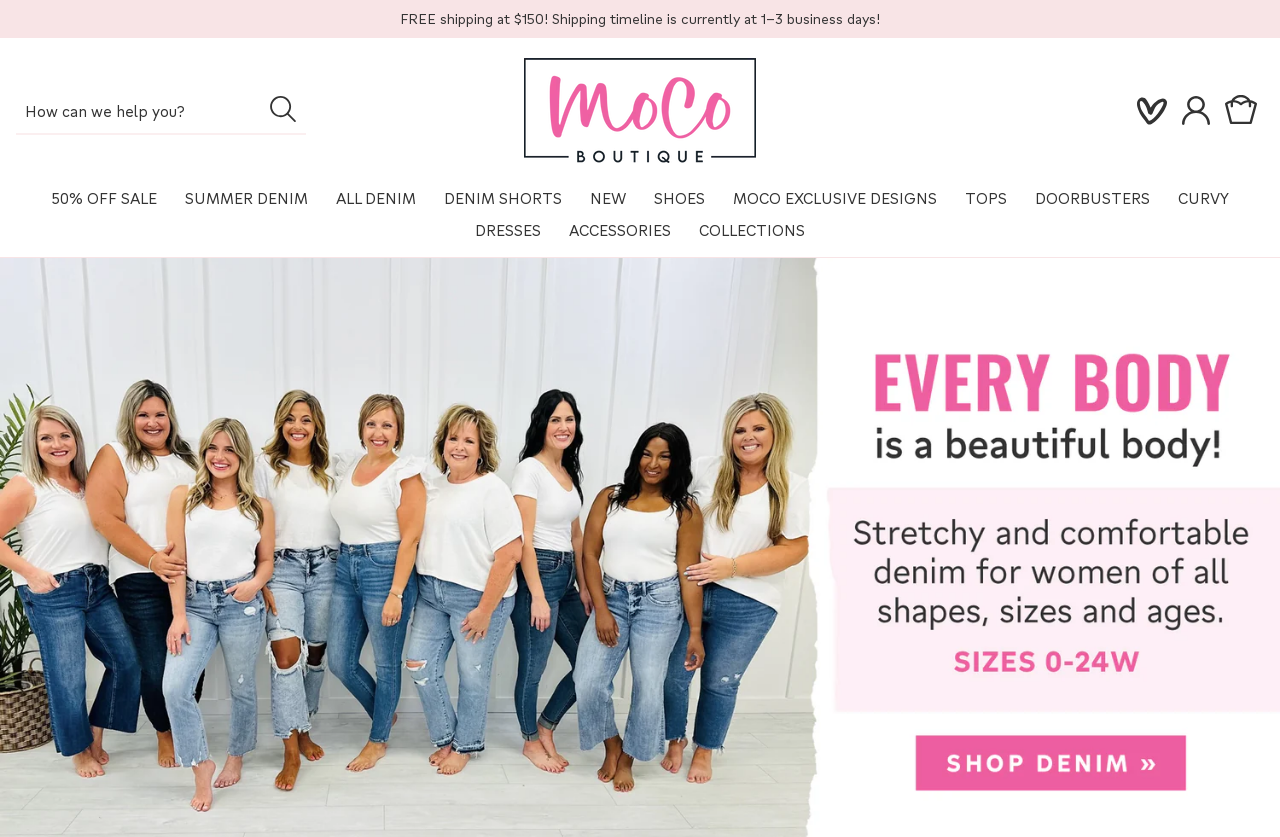Is there a search function on the website?
Using the image provided, answer with just one word or phrase.

Yes